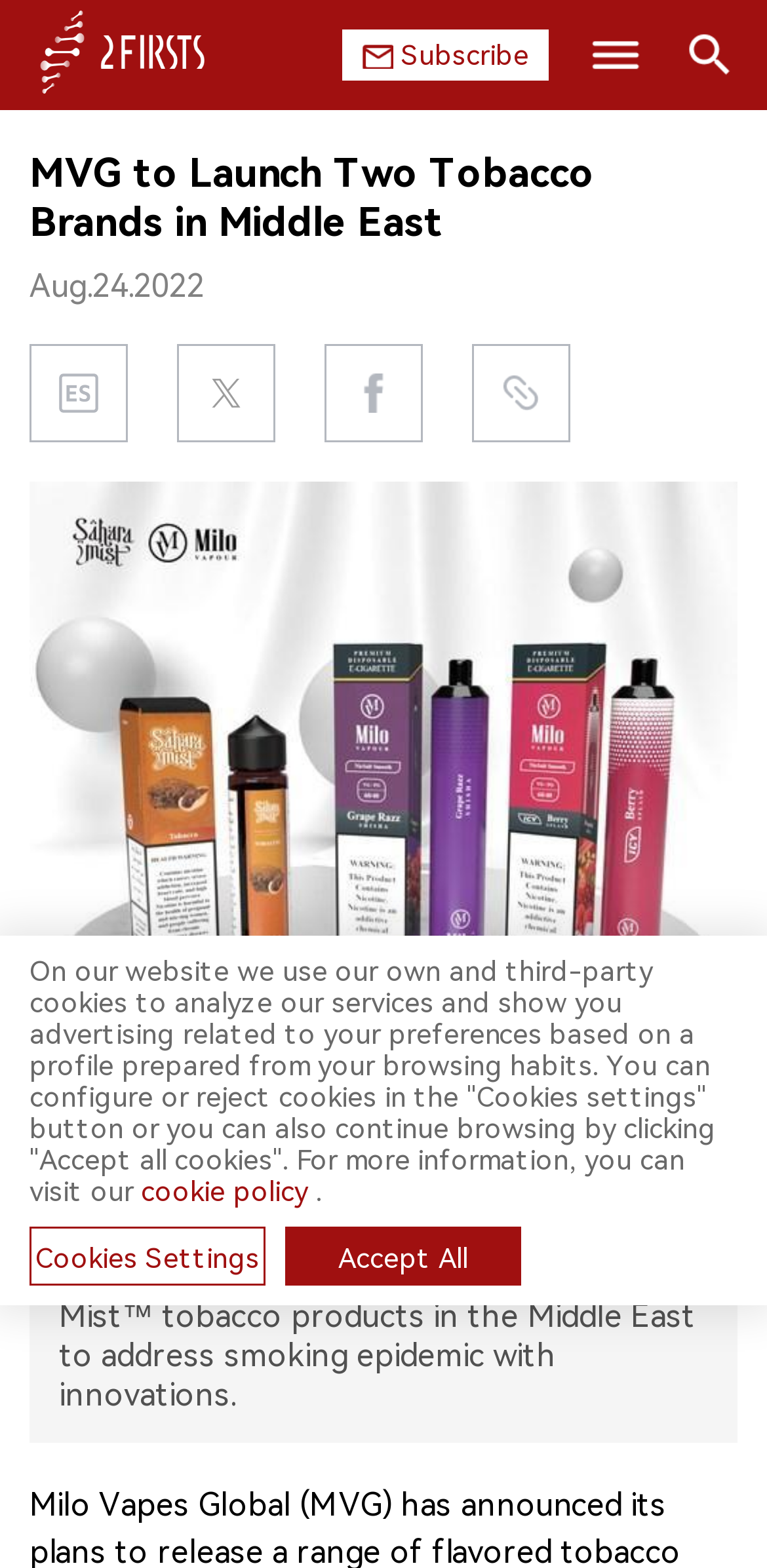Determine the bounding box coordinates of the region that needs to be clicked to achieve the task: "Click the 2firsts vape news logo".

[0.038, 0.004, 0.282, 0.066]